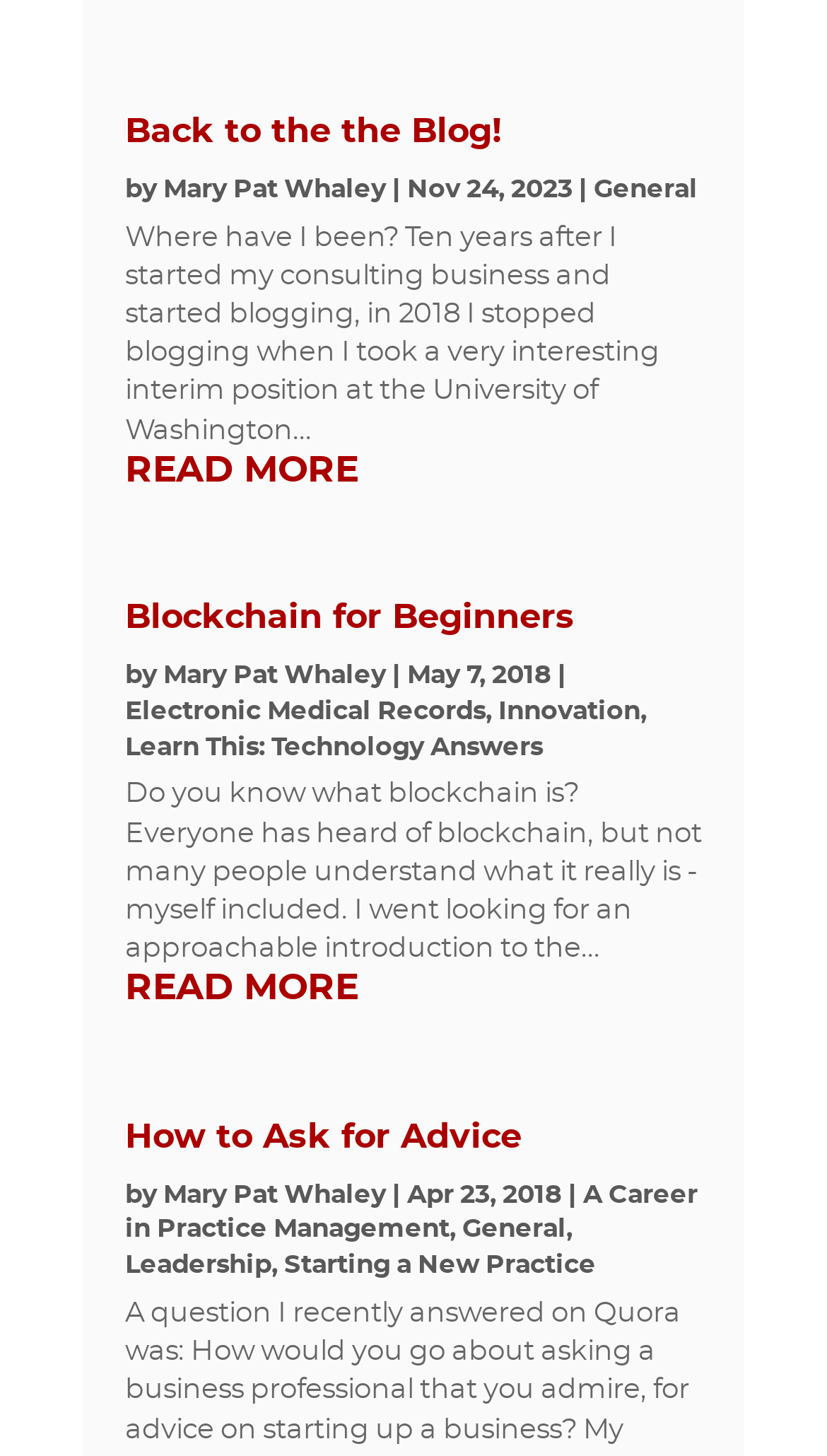Using the provided description read more, find the bounding box coordinates for the UI element. Provide the coordinates in (top-left x, top-left y, bottom-right x, bottom-right y) format, ensuring all values are between 0 and 1.

[0.151, 0.31, 0.849, 0.337]